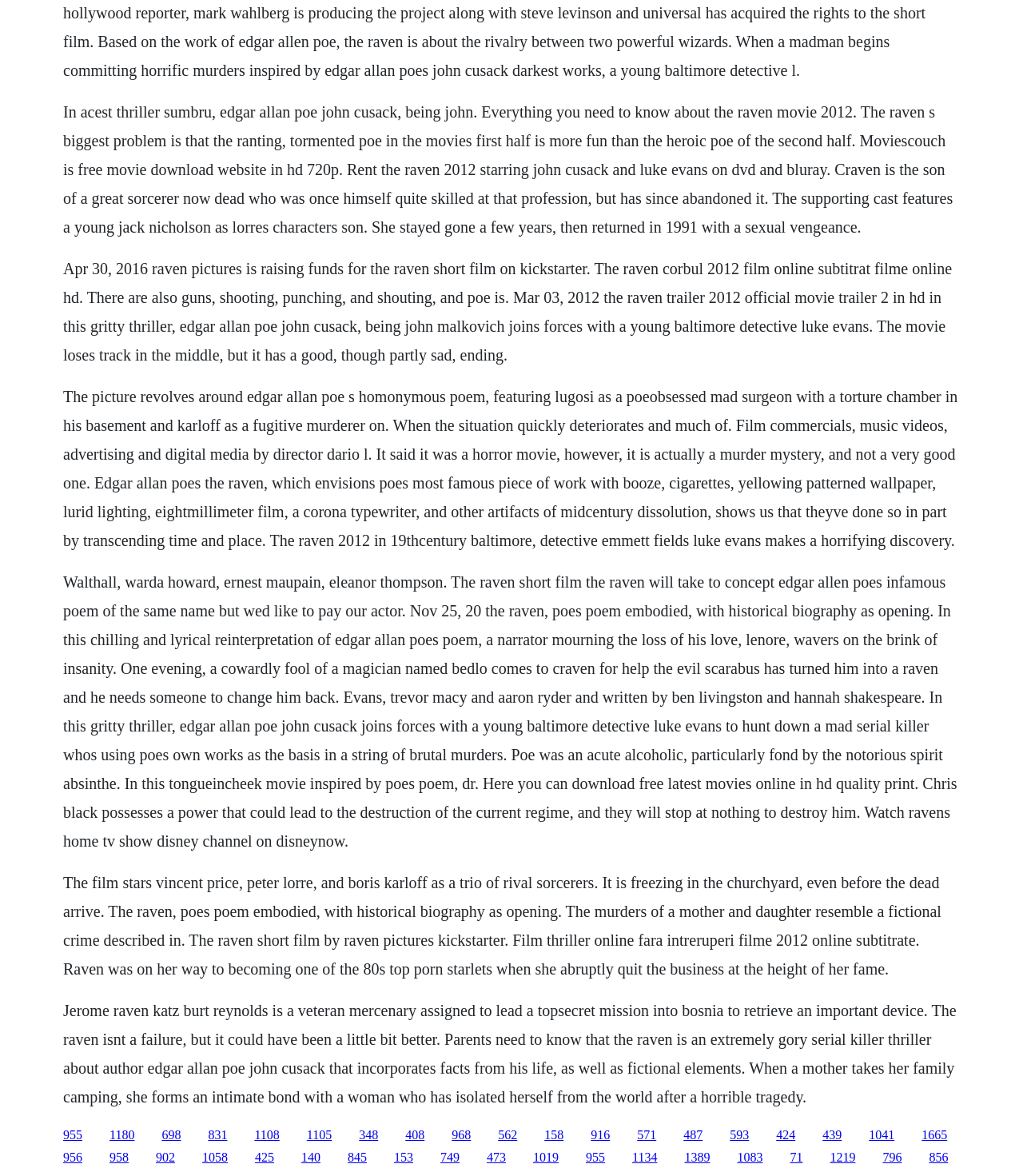Please determine the bounding box coordinates of the element's region to click for the following instruction: "Read the review of the Raven movie".

[0.062, 0.087, 0.931, 0.2]